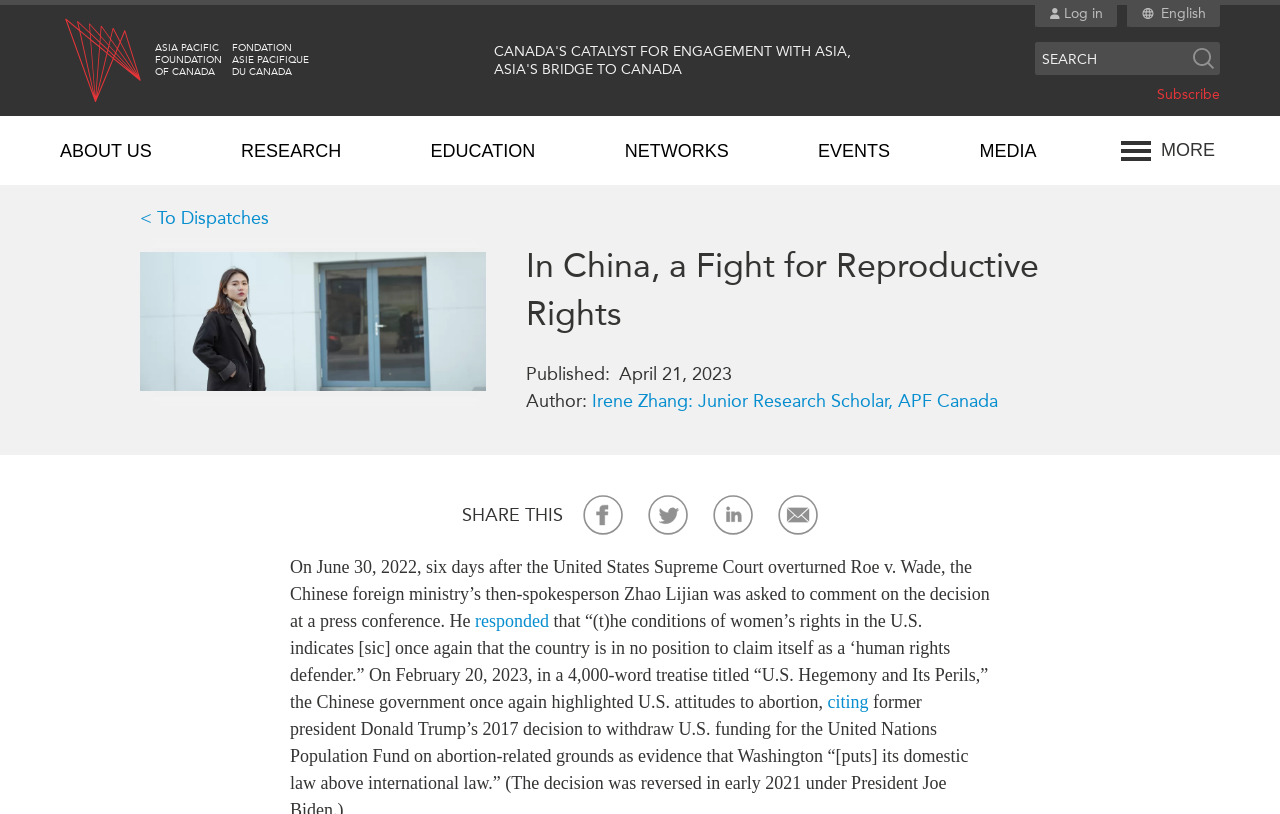Pinpoint the bounding box coordinates of the element that must be clicked to accomplish the following instruction: "Log in to the website". The coordinates should be in the format of four float numbers between 0 and 1, i.e., [left, top, right, bottom].

[0.821, 0.0, 0.861, 0.033]